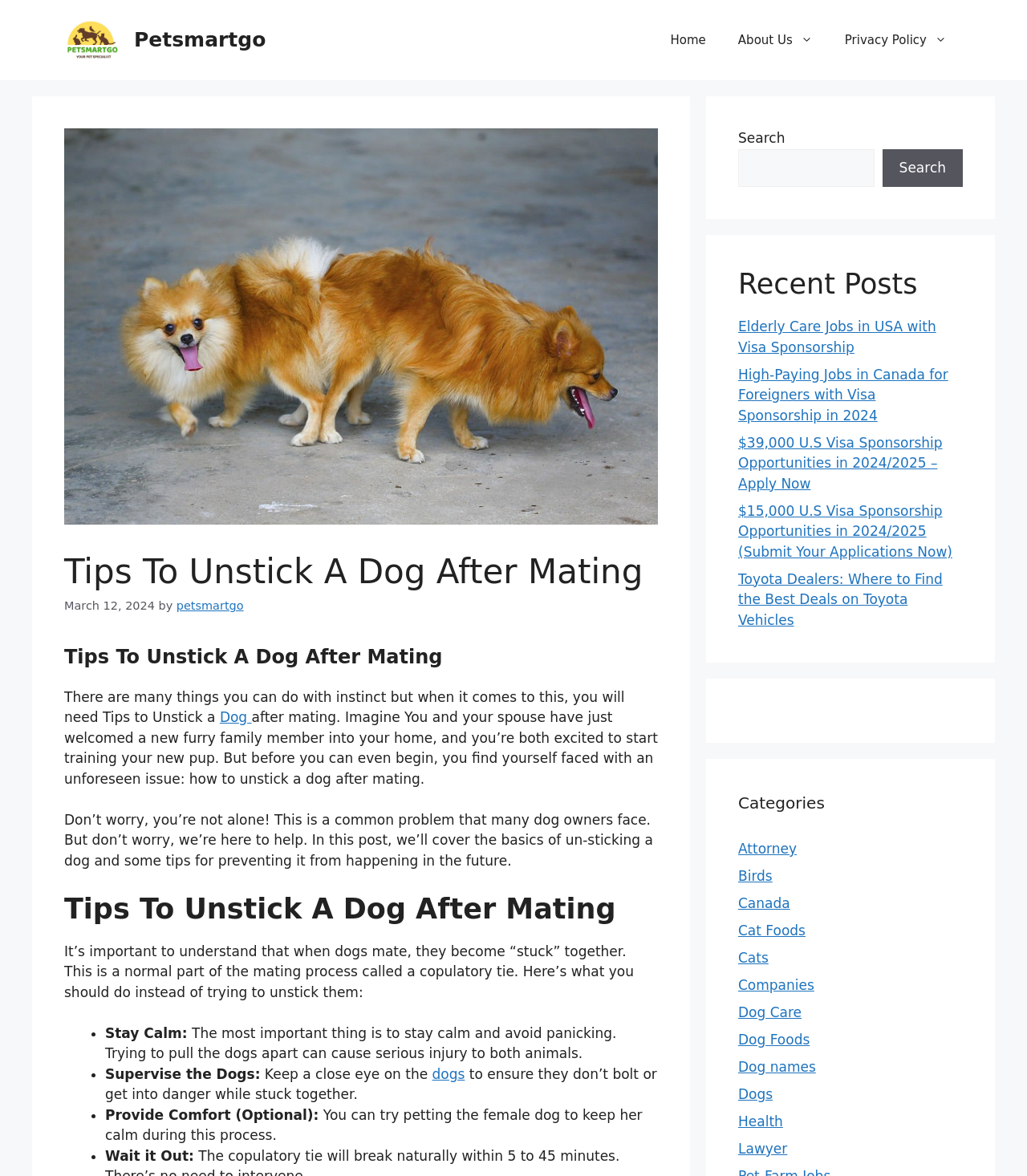From the element description: "parent_node: Search name="s"", extract the bounding box coordinates of the UI element. The coordinates should be expressed as four float numbers between 0 and 1, in the order [left, top, right, bottom].

[0.719, 0.127, 0.851, 0.159]